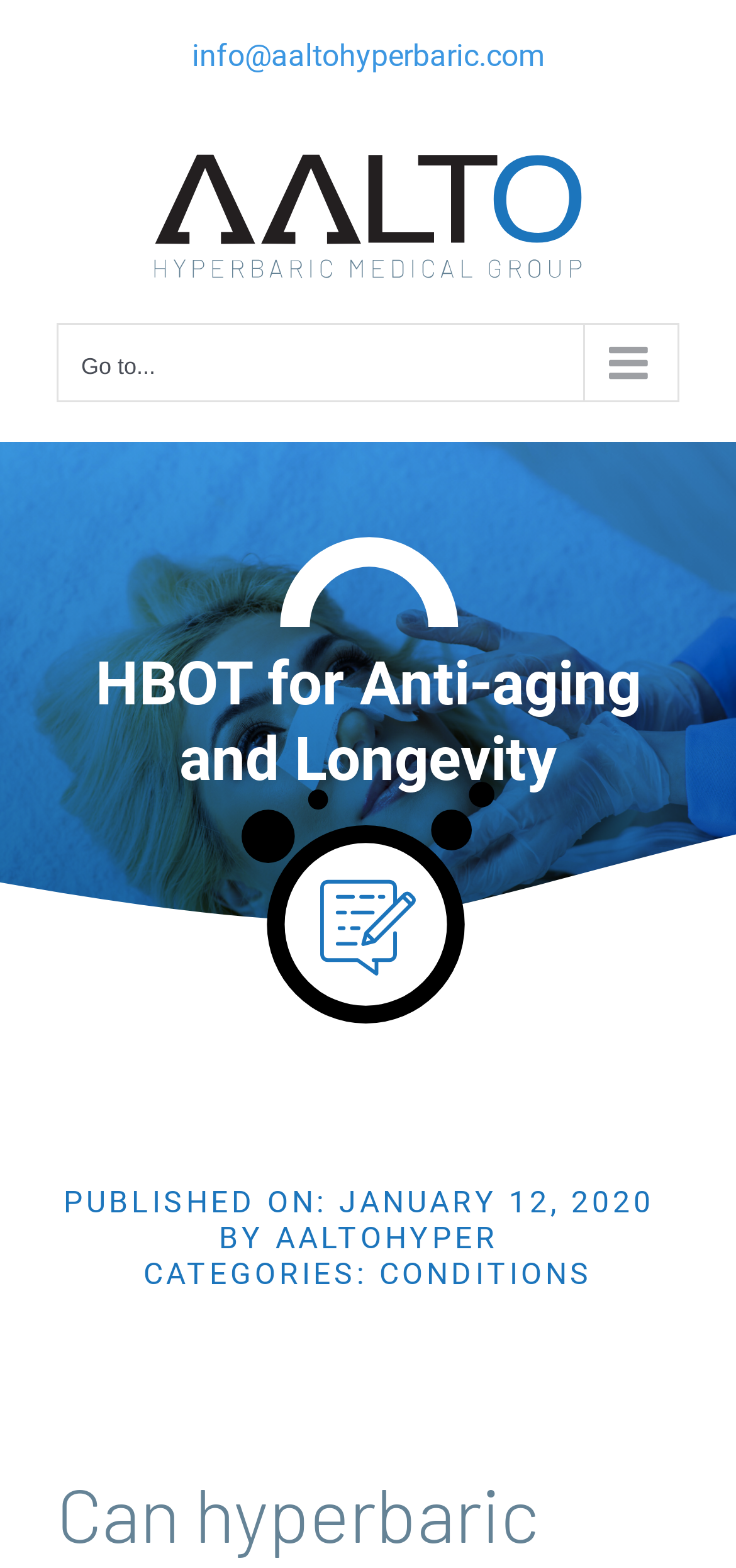What is the logo of Aalto Hyperbaric Medical Group?
From the image, provide a succinct answer in one word or a short phrase.

Aalto Hyperbaric Medical Group Logo